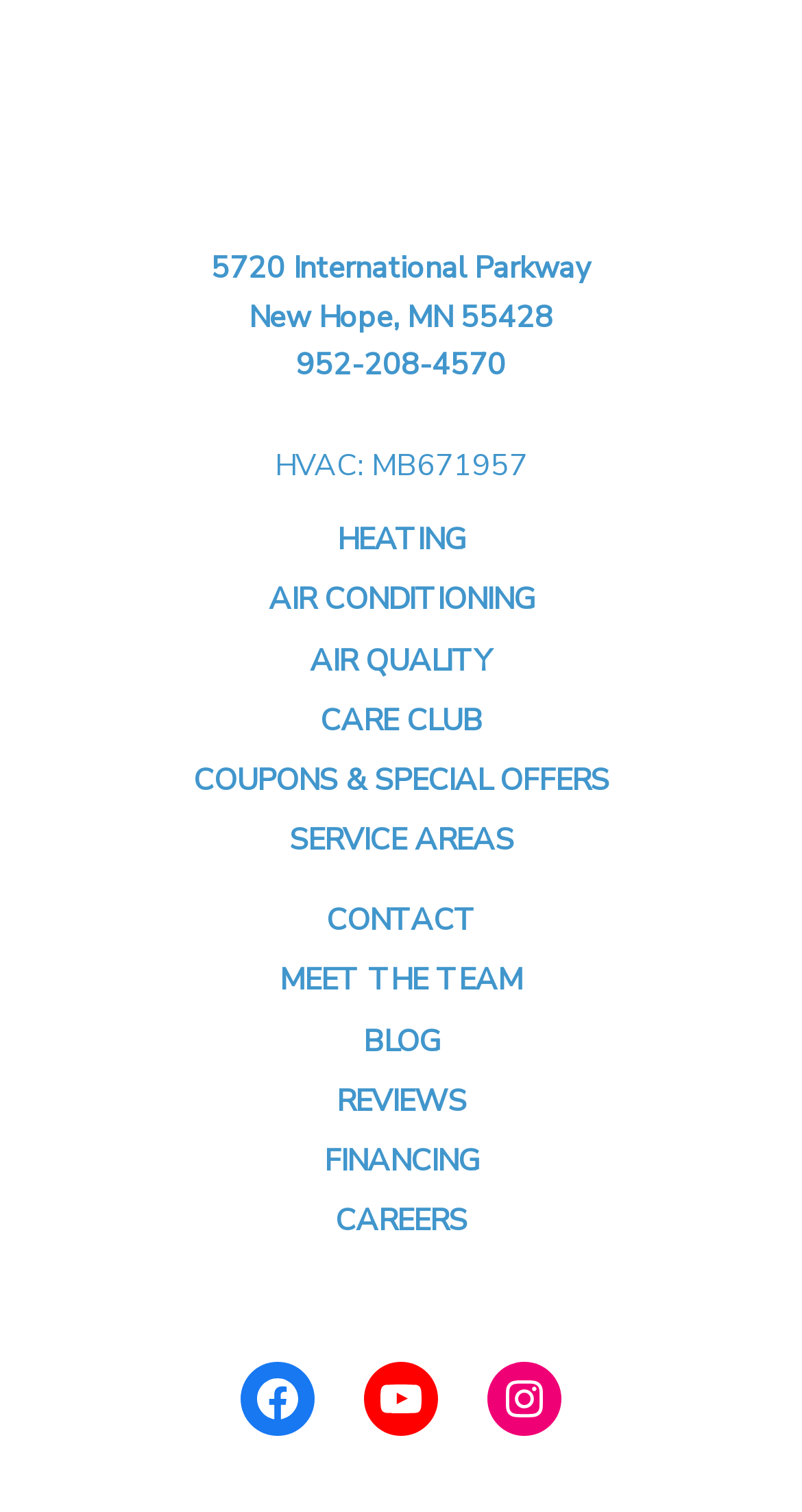Please provide a detailed answer to the question below by examining the image:
What is the address of the company?

The address is obtained by combining the static text elements '5720 International Parkway', 'New Hope', ',', 'MN', and '55428' which are located near each other at the top of the webpage.